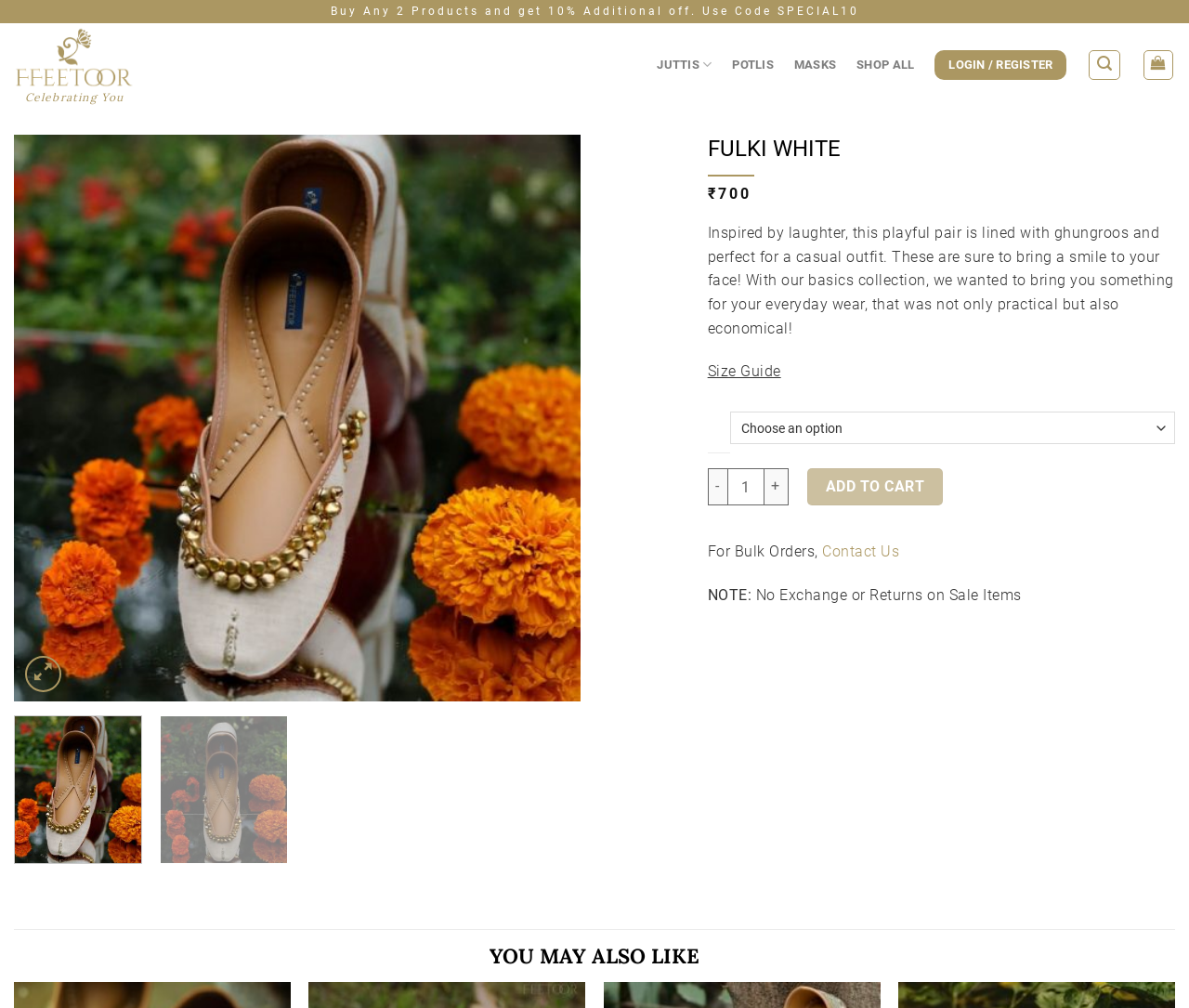Identify the bounding box coordinates of the part that should be clicked to carry out this instruction: "Click on the 'Contact Us' link".

[0.692, 0.538, 0.756, 0.556]